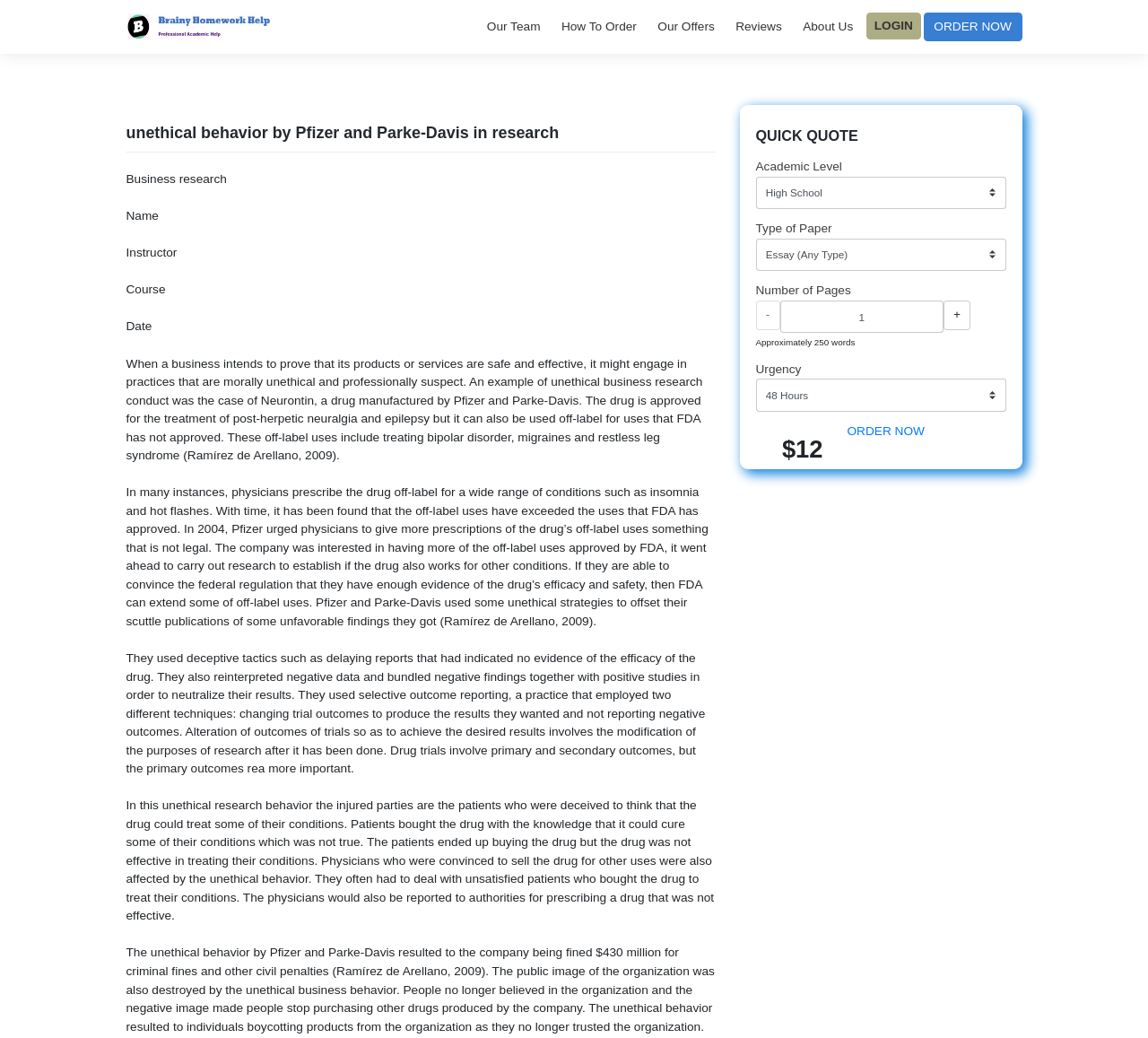Generate the text content of the main heading of the webpage.

unethical behavior by Pfizer and Parke-Davis in research